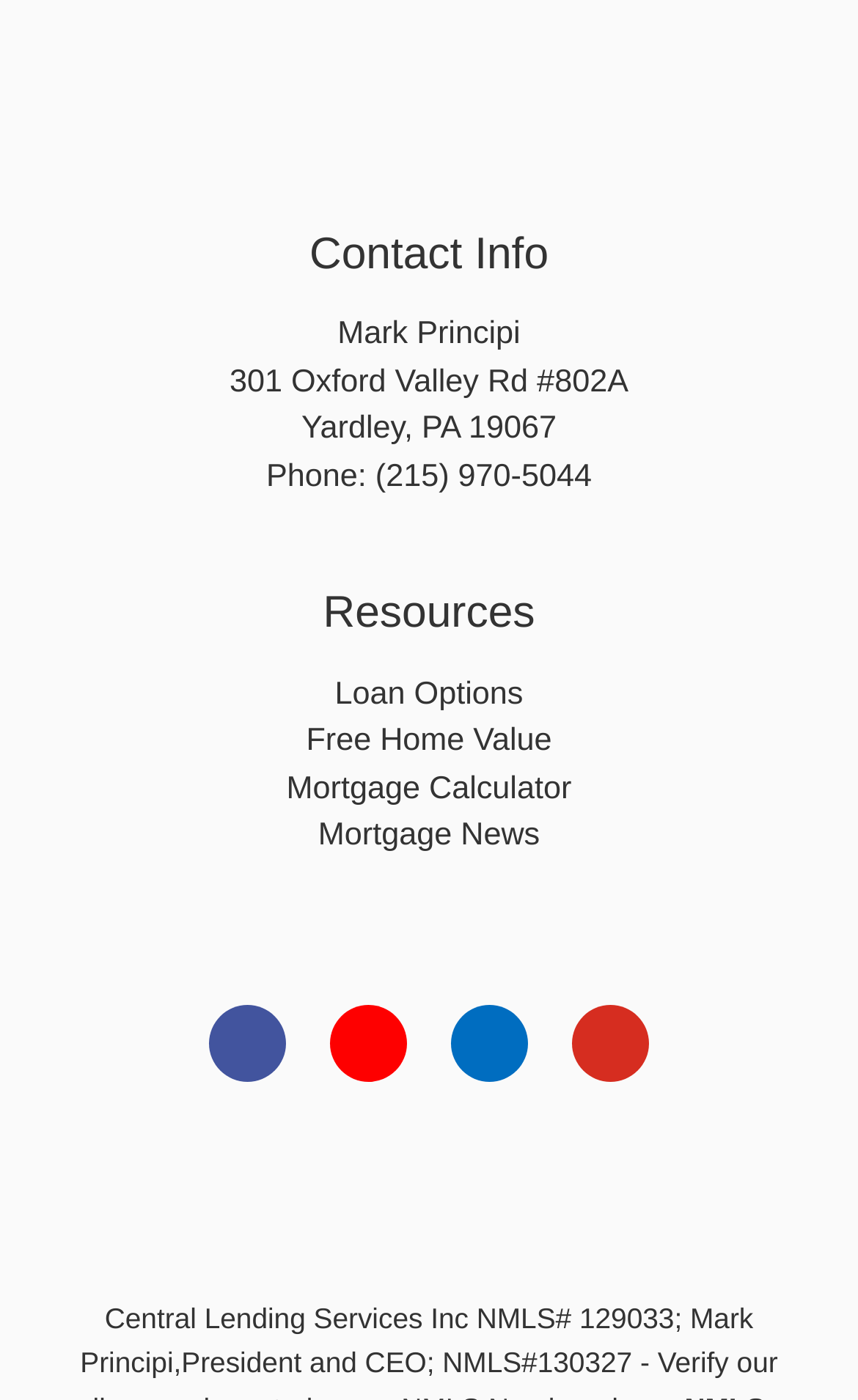Please give a short response to the question using one word or a phrase:
What is the name of the contact person?

Mark Principi